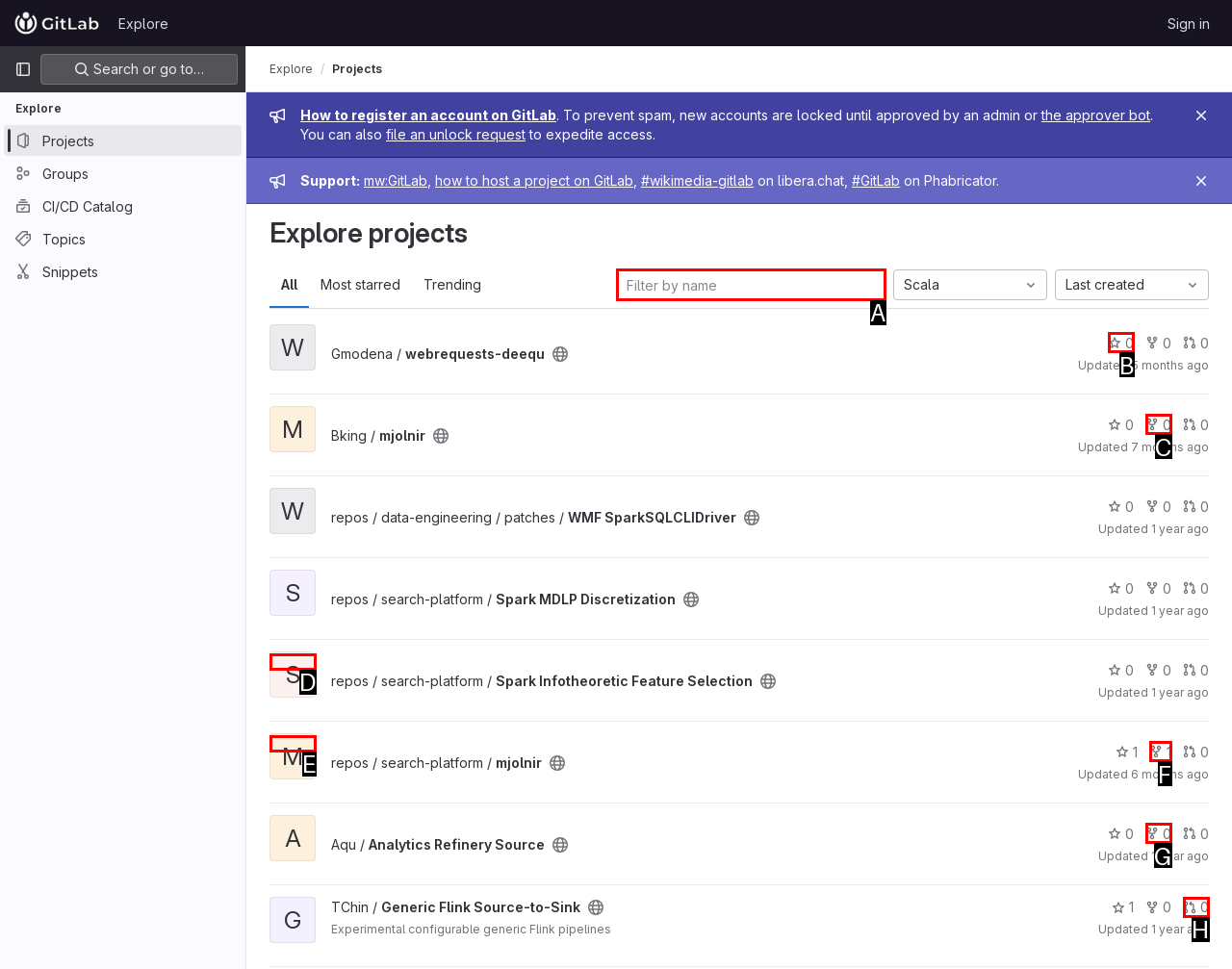To complete the task: Filter projects by name, which option should I click? Answer with the appropriate letter from the provided choices.

A